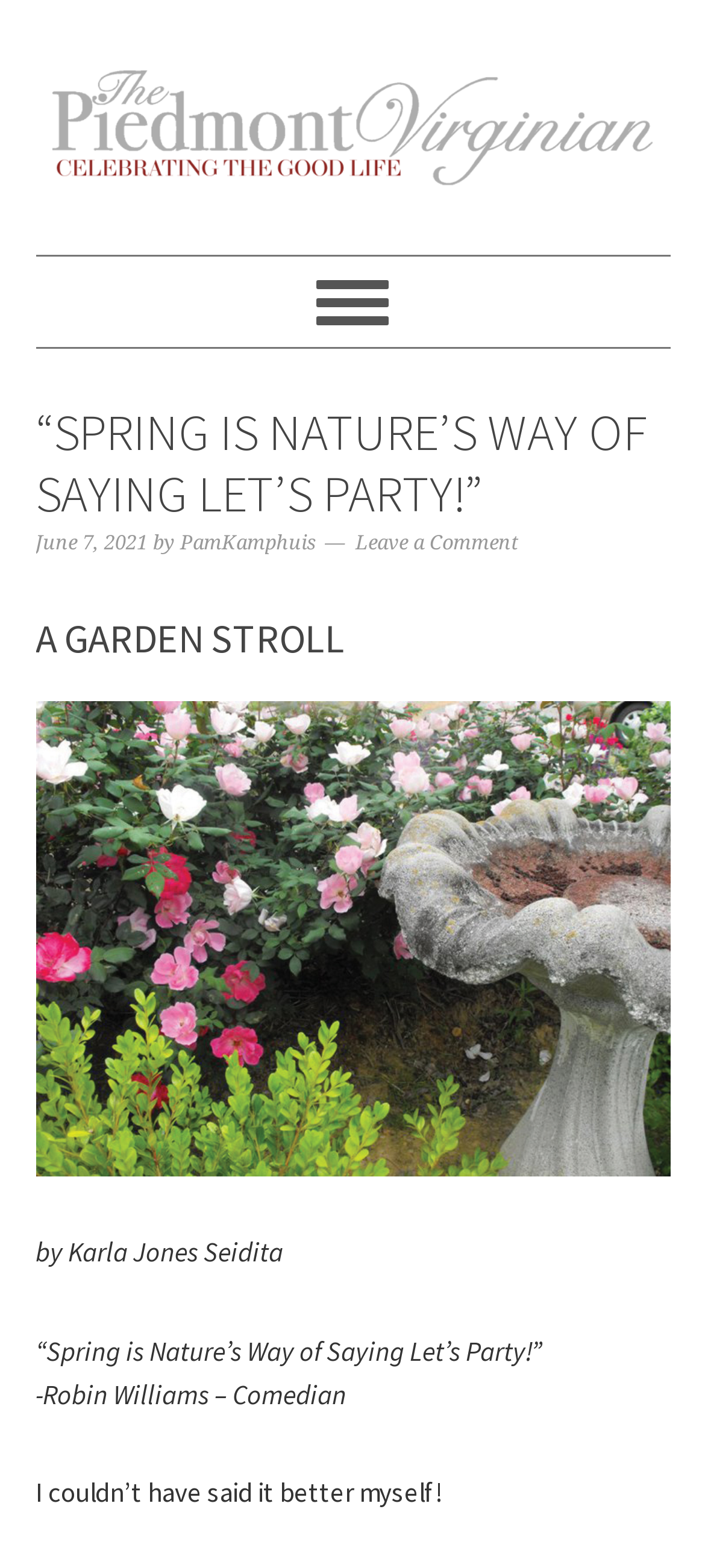Can you find the bounding box coordinates for the UI element given this description: "GTD practitioner"? Provide the coordinates as four float numbers between 0 and 1: [left, top, right, bottom].

None